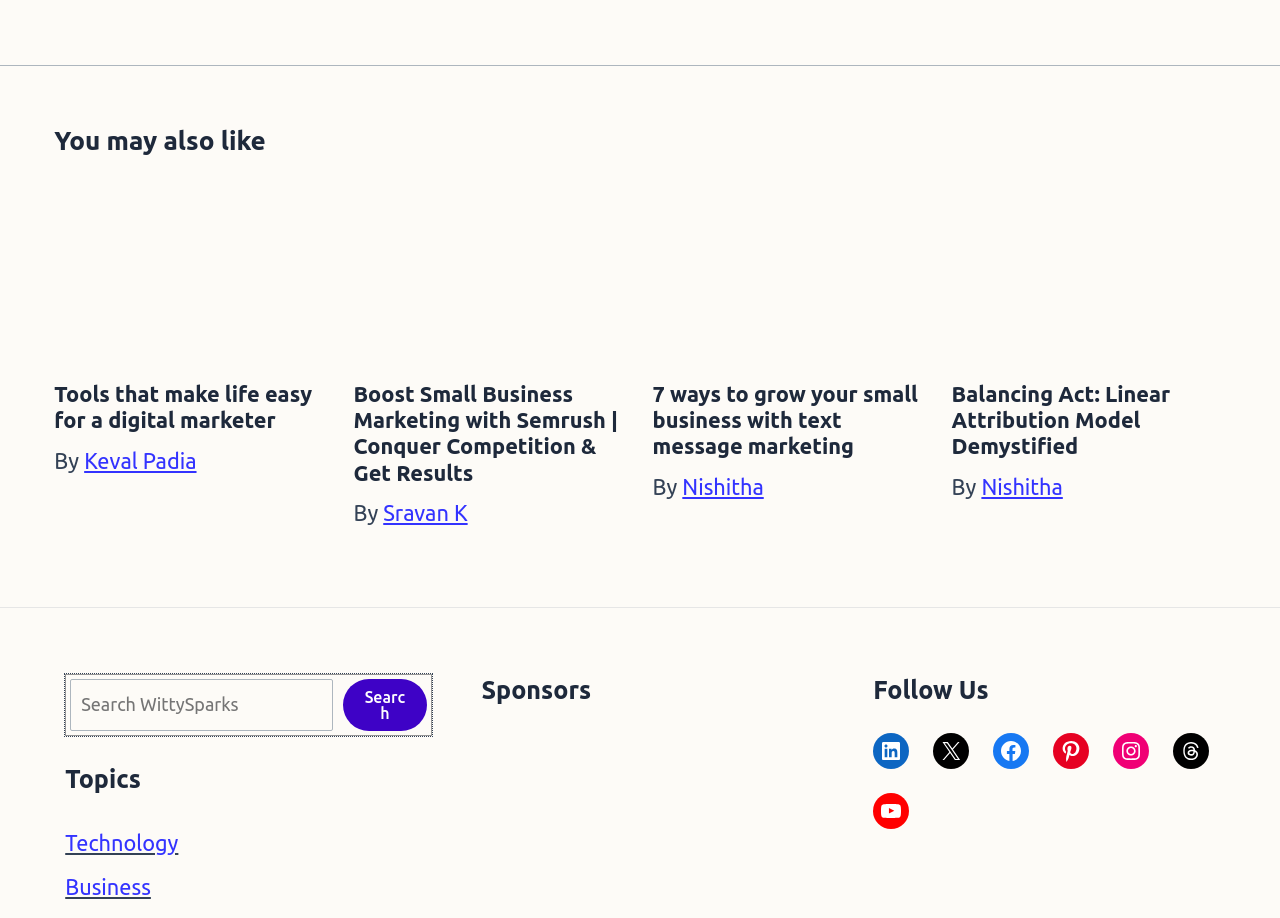What is the author of the third article?
Identify the answer in the screenshot and reply with a single word or phrase.

Nishitha